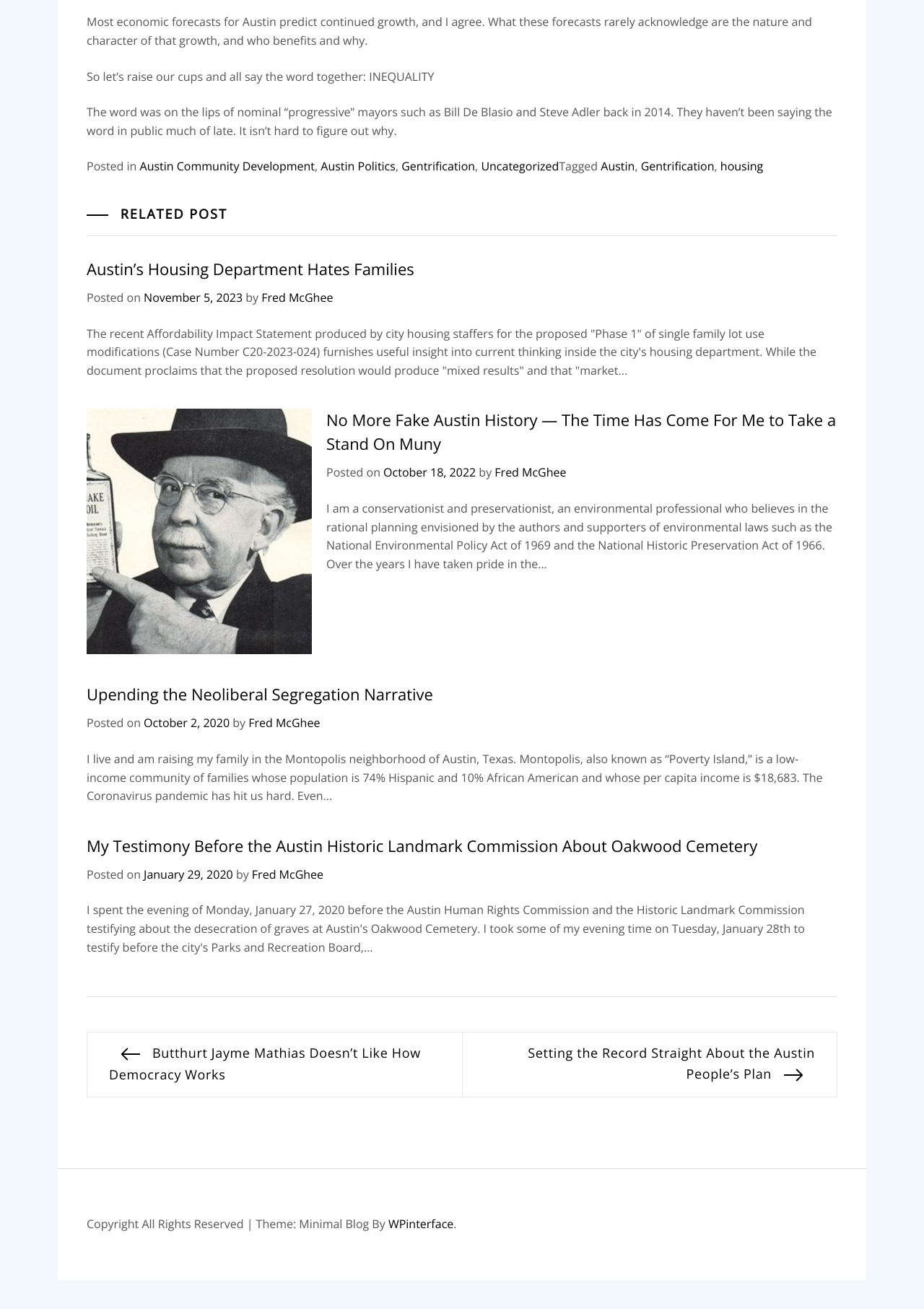Please find the bounding box coordinates of the element that must be clicked to perform the given instruction: "Click on the 'Next post: Setting the Record Straight About the Austin People’s Plan' link". The coordinates should be four float numbers from 0 to 1, i.e., [left, top, right, bottom].

[0.504, 0.797, 0.894, 0.83]